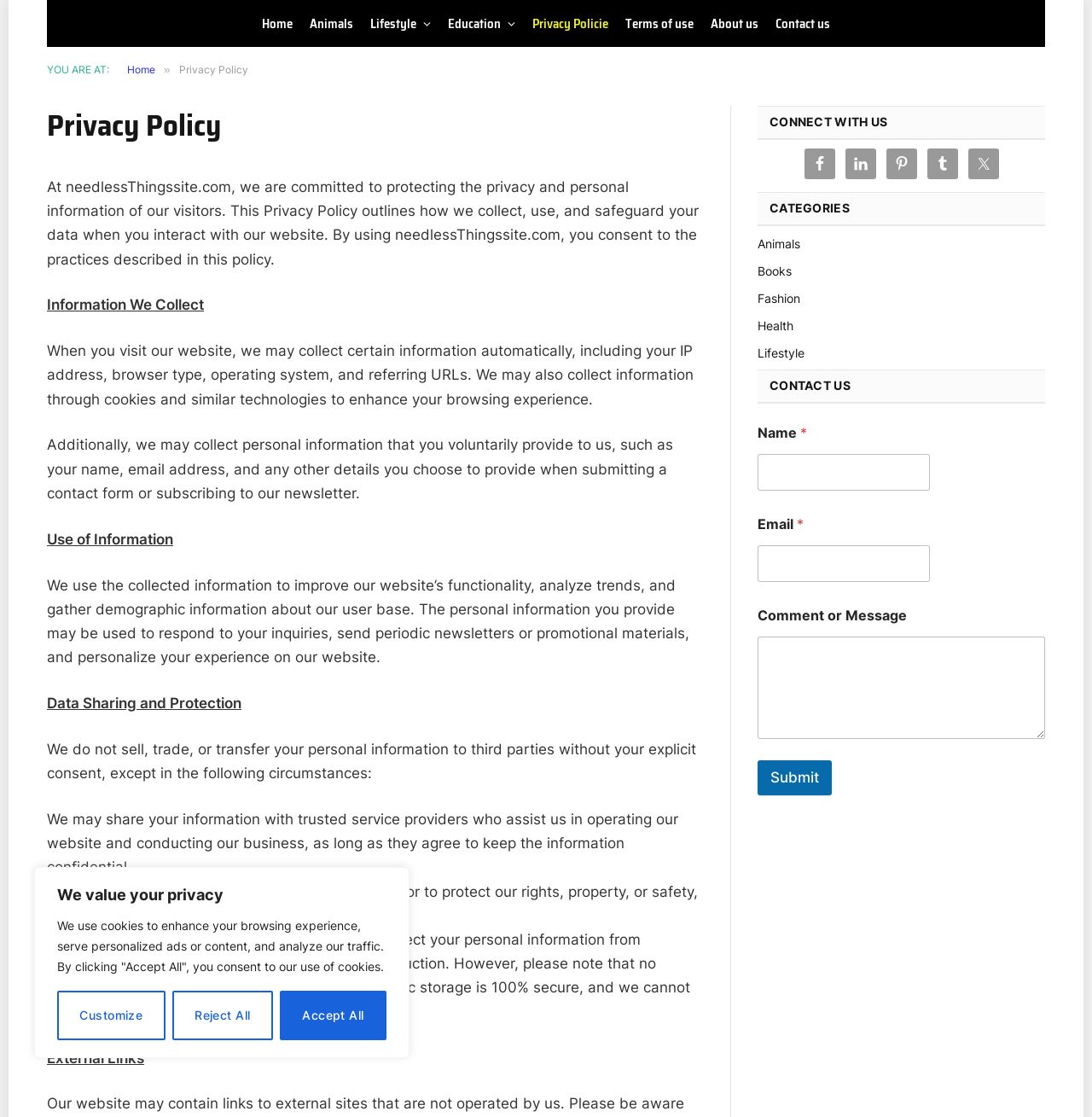Create an elaborate caption for the webpage.

This webpage is about the Privacy Policy of needlessThingssite.com. At the top, there is a navigation bar with links to various pages, including Home, Animals, Lifestyle, Education, Privacy Policy, Terms of use, About us, and Contact us. Below the navigation bar, there is a heading "YOU ARE AT:" followed by a breadcrumb trail showing the current page, "Privacy Policy".

The main content of the page is divided into sections, starting with a heading "Privacy Policy" and a brief introduction to the website's commitment to protecting visitors' privacy and personal information. The following sections explain how the website collects, uses, and safeguards user data, including information collected automatically, personal information provided voluntarily, and how it is used to improve the website's functionality and personalize user experience.

There are also sections on data sharing and protection, external links, and a call to action to connect with the website on social media platforms such as Facebook, LinkedIn, Pinterest, Tumblr, and Twitter. The page also features a categories section with links to various topics, including Animals, Books, Fashion, Health, and Lifestyle.

At the bottom of the page, there is a contact form with fields for name, email, and comment or message, along with a submit button. The form is surrounded by headings for "CATEGORIES" and "CONTACT US". Overall, the webpage is focused on providing information about the website's privacy policy and offering ways for users to engage with the website.